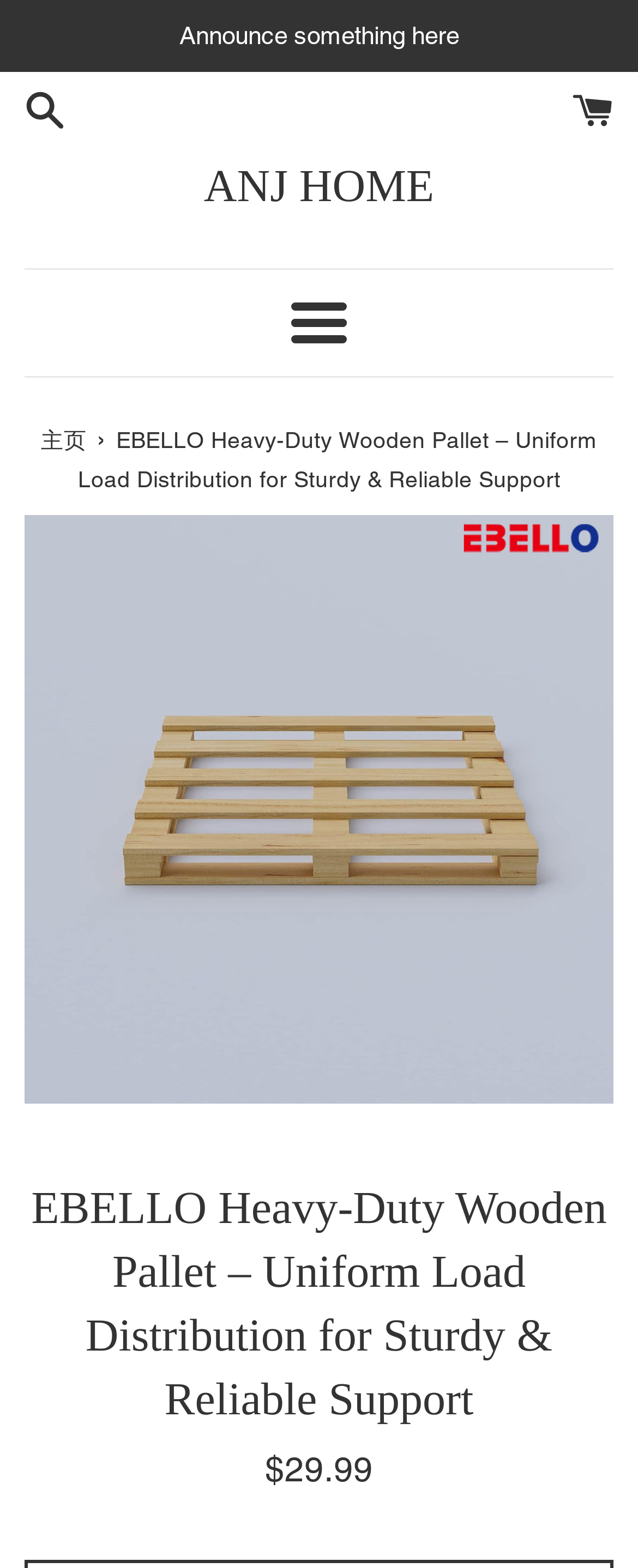Give a concise answer of one word or phrase to the question: 
What is the name of the website?

ANJ HOME